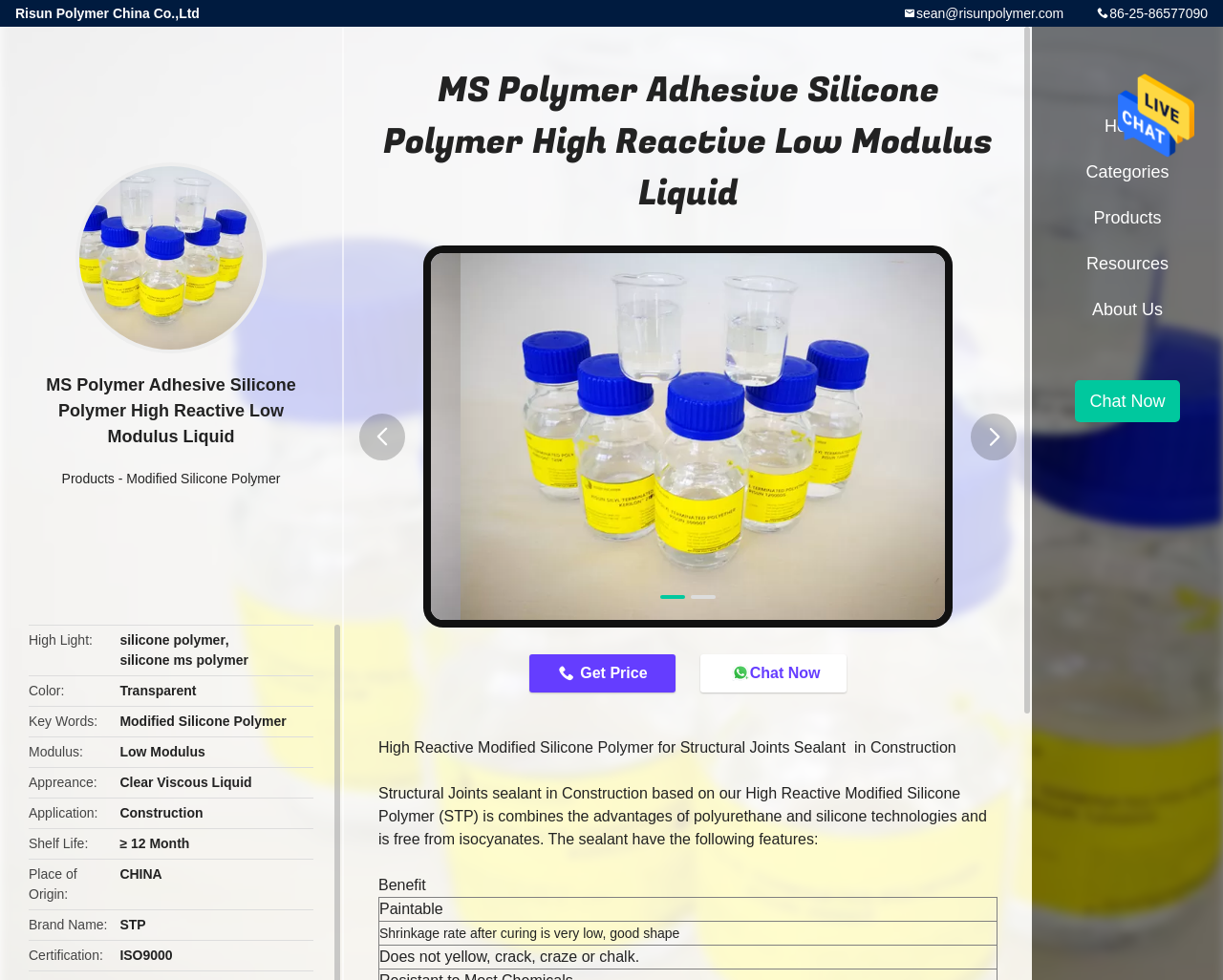Could you please study the image and provide a detailed answer to the question:
What is the application of the product?

I found the application by looking at the section that lists the product's details, where it says 'Application: Construction'.